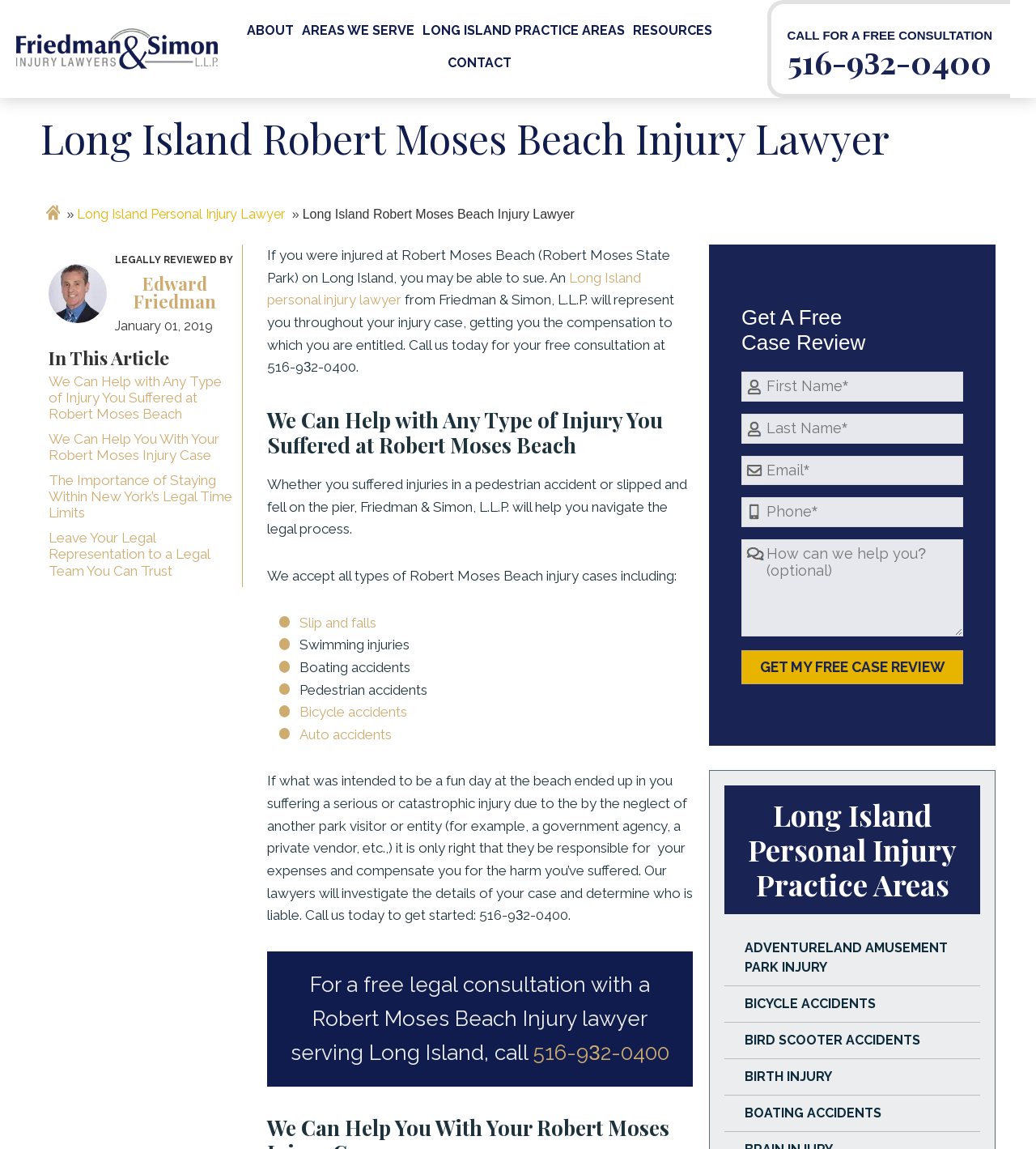Please specify the bounding box coordinates in the format (top-left x, top-left y, bottom-right x, bottom-right y), with all values as floating point numbers between 0 and 1. Identify the bounding box of the UI element described by: Long Island Practice Areas

[0.404, 0.013, 0.607, 0.041]